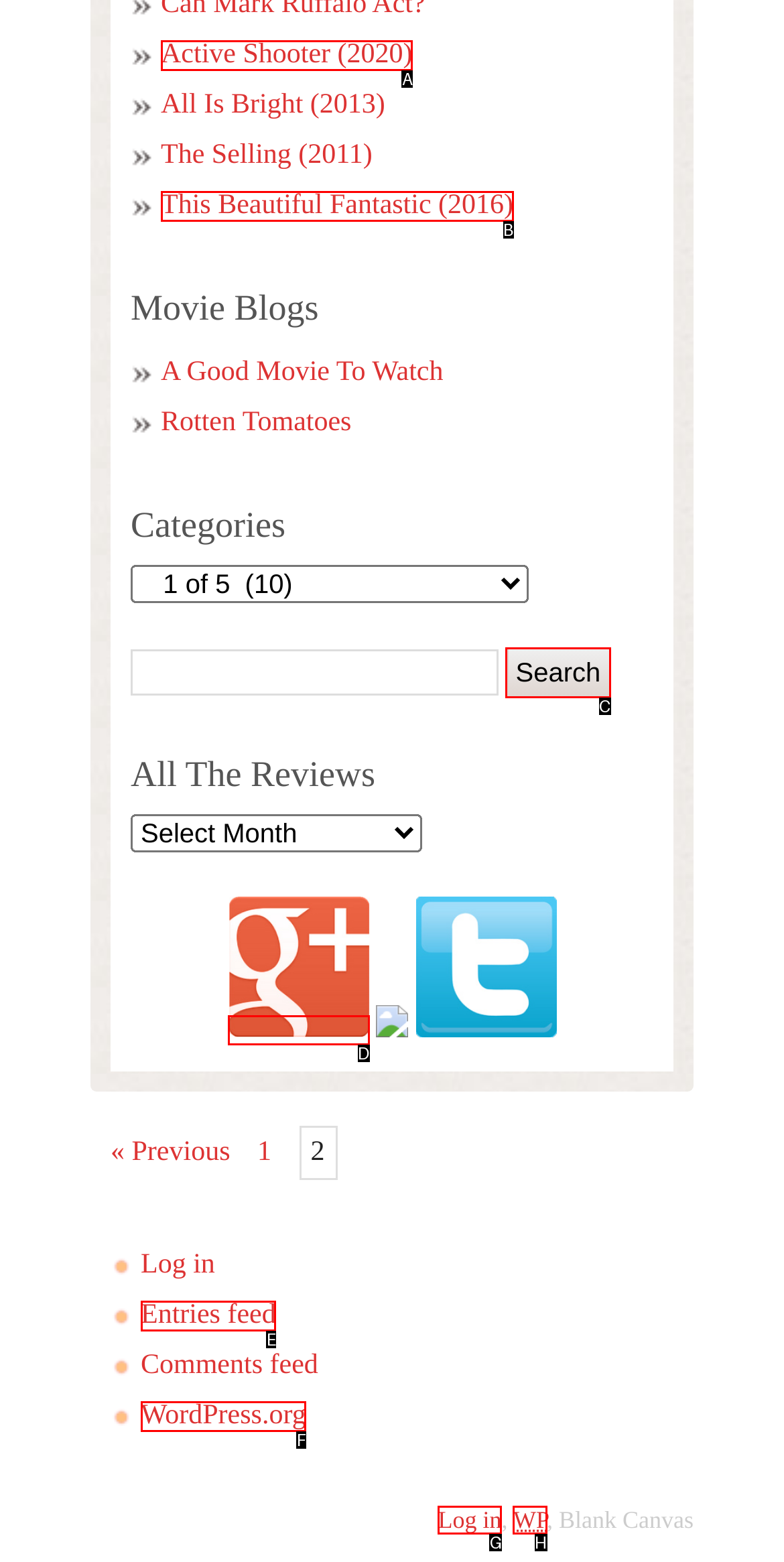Find the correct option to complete this instruction: Visit the Google website. Reply with the corresponding letter.

D